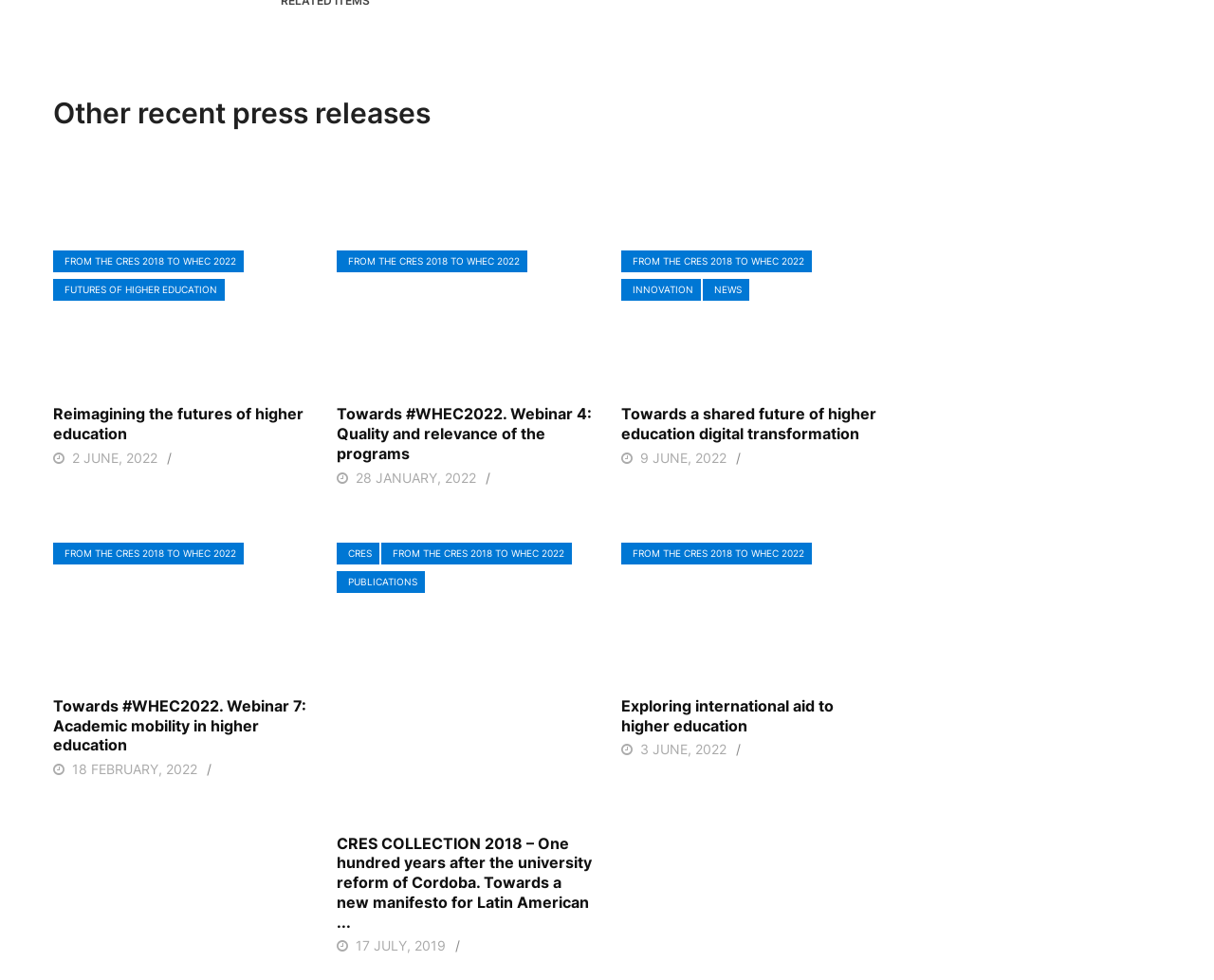Identify the bounding box coordinates of the area that should be clicked in order to complete the given instruction: "View 'CRES COLLECTION 2018 – One hundred years after the university reform of Cordoba. Towards a new manifesto for Latin American...'". The bounding box coordinates should be four float numbers between 0 and 1, i.e., [left, top, right, bottom].

[0.278, 0.85, 0.488, 0.951]